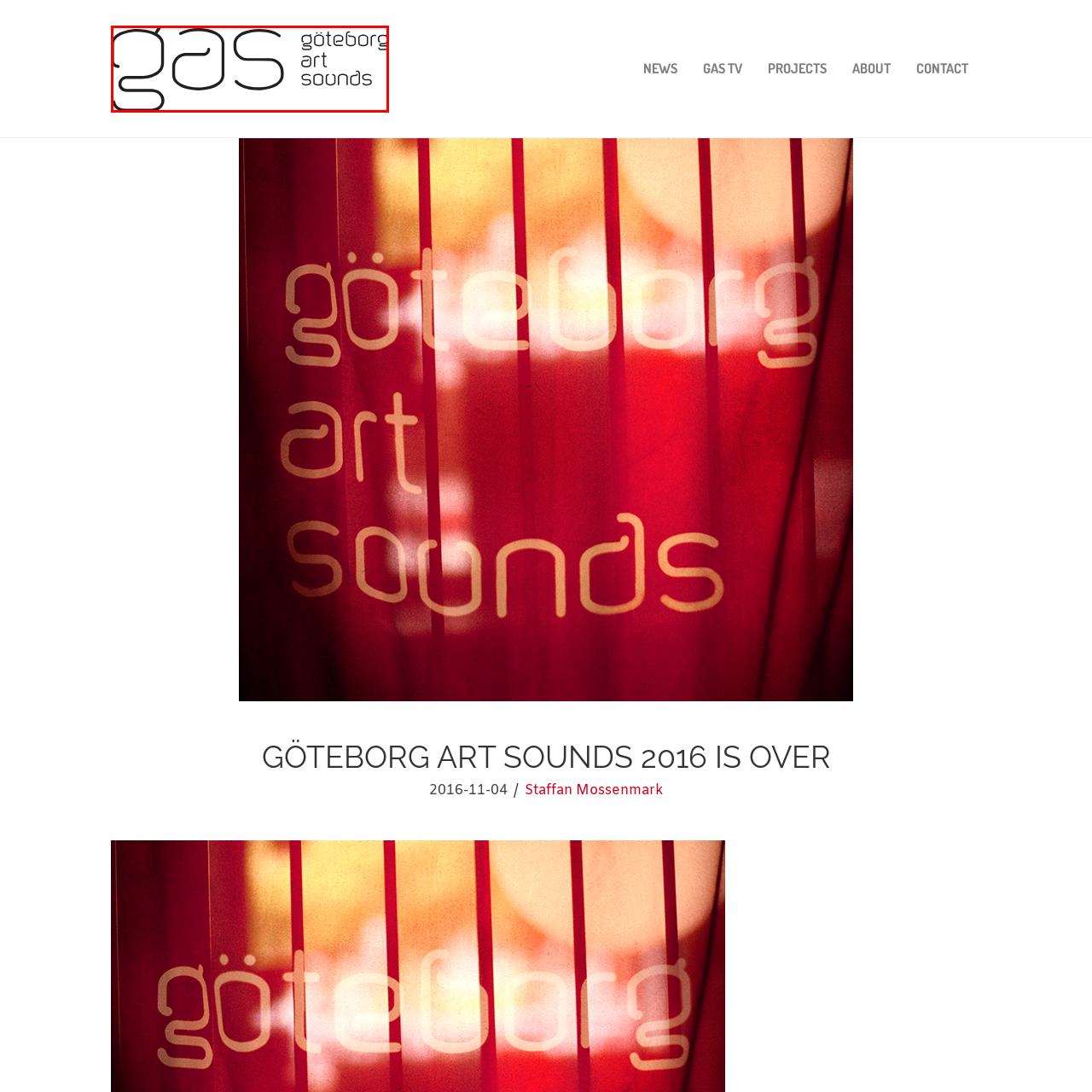Thoroughly describe the contents of the picture within the red frame.

The image features the logo of the Göteborg Art Sounds festival, showcasing the acronym "GAS" in a stylized font. The letters are playfully arranged, with "g" and "a" in lowercase and "S" in a slightly larger size, creating a dynamic flow. Below the acronym, "Göteborg Art Sounds" is presented in a clean, modern typeface. The overall design embodies a contemporary artistic spirit, aligning with the festival's emphasis on creativity and innovation in the arts. This logo marks the festival's branding as it transitions from the conclusion of Göteborg Art Sounds 2016 to the anticipation of the upcoming Göteborg Art Sounds Festival 2024.